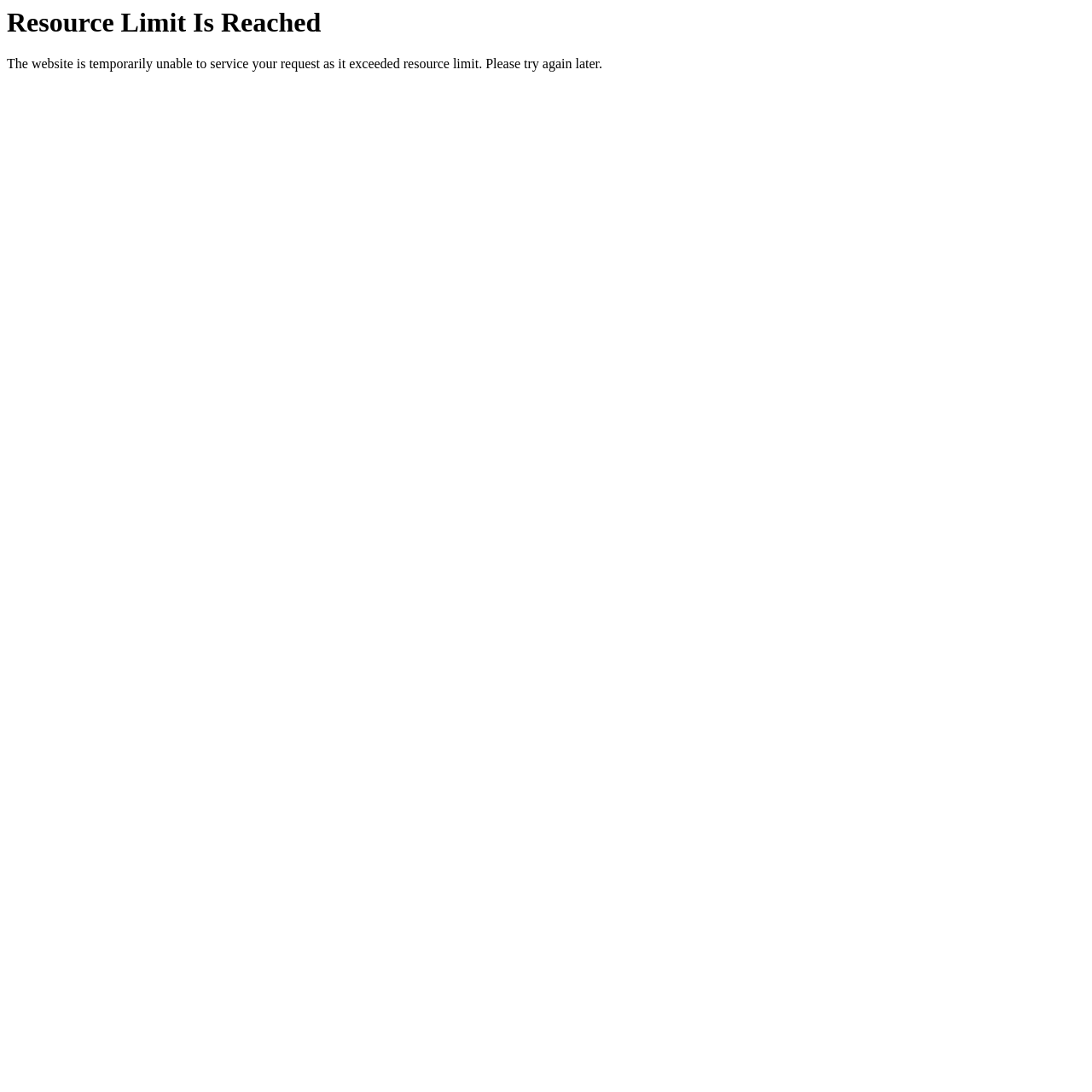Please determine and provide the text content of the webpage's heading.

Resource Limit Is Reached